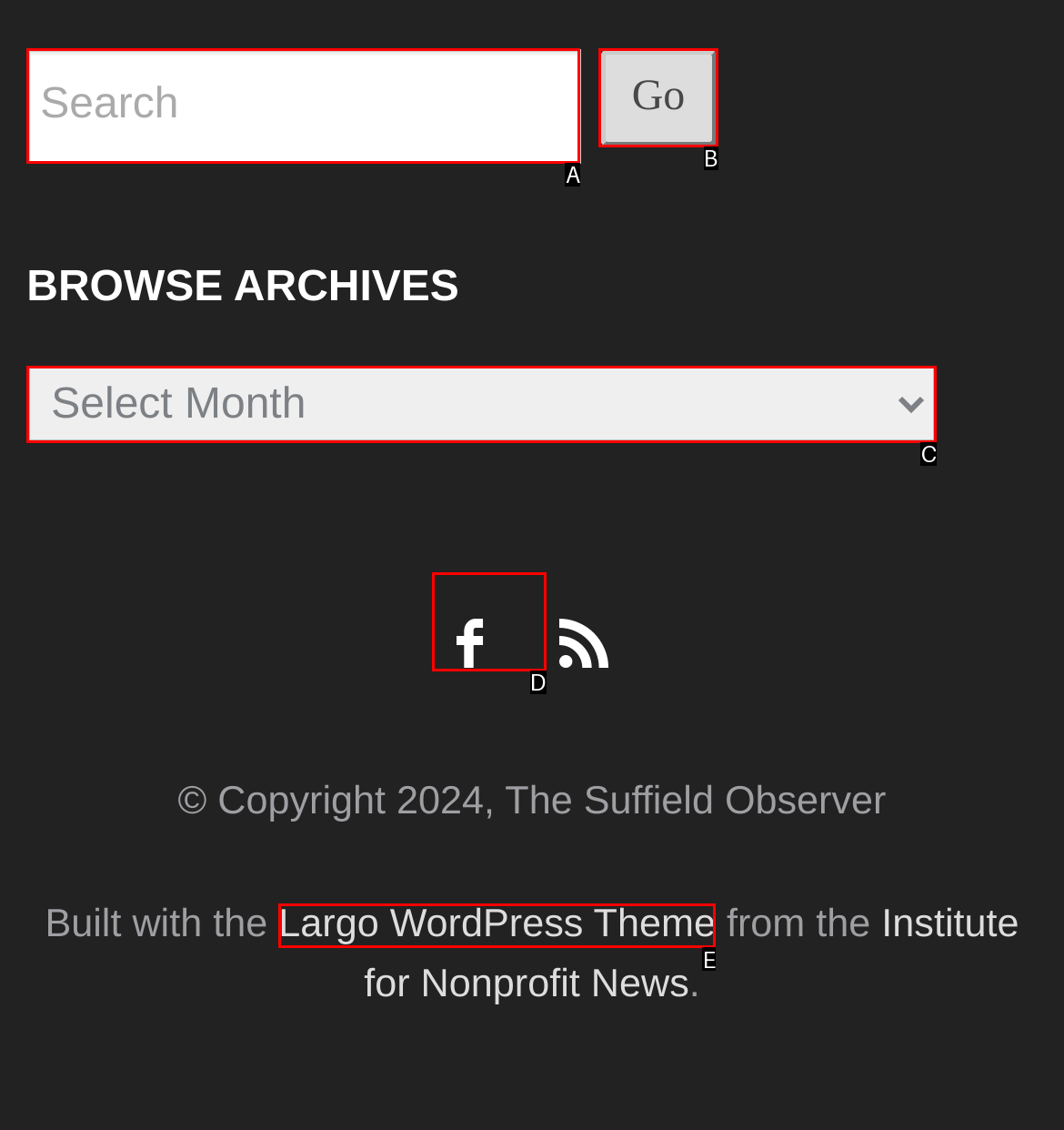Given the description: Largo WordPress Theme, identify the corresponding option. Answer with the letter of the appropriate option directly.

E